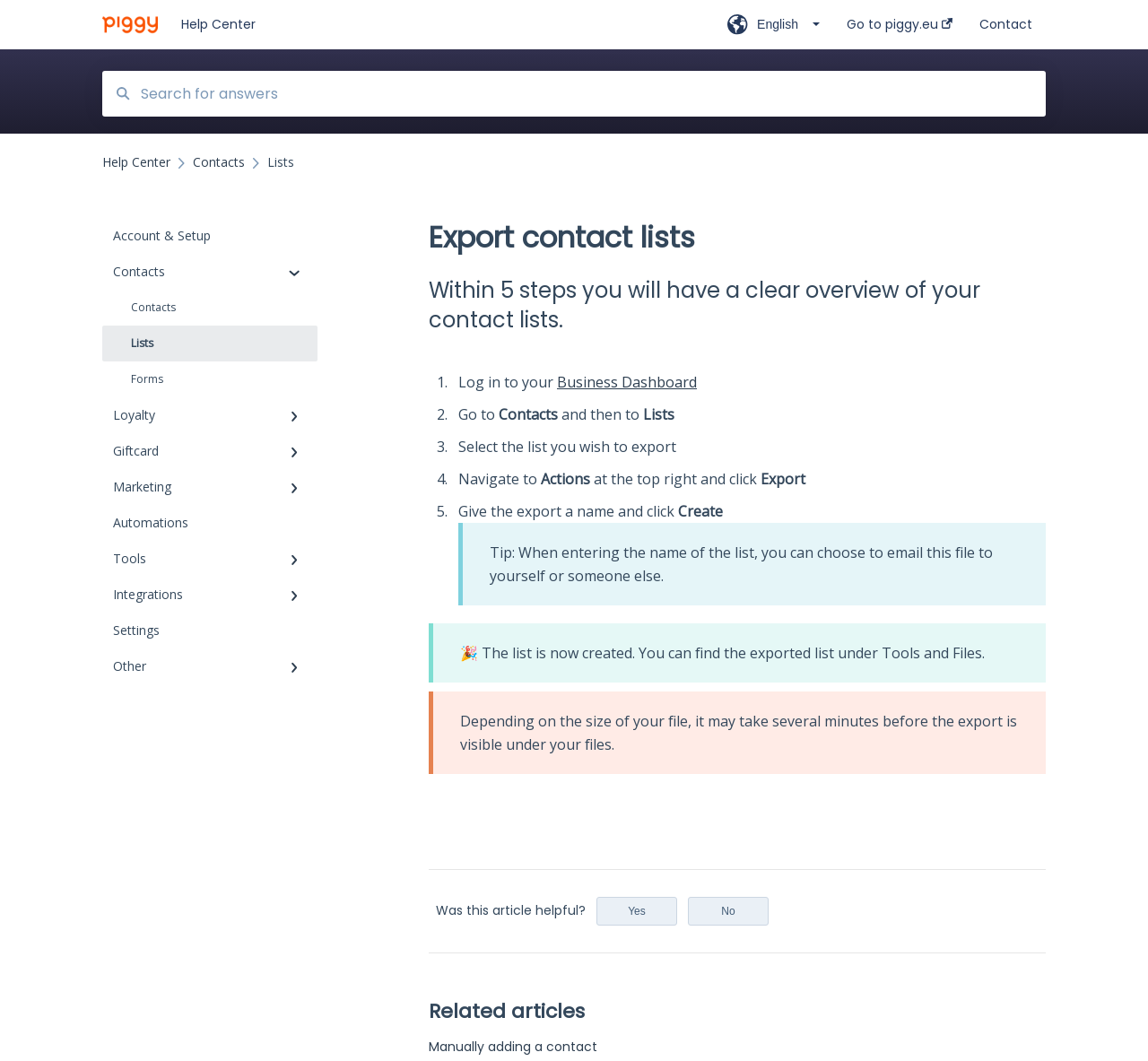What is the purpose of the search bar?
Please provide a full and detailed response to the question.

The search bar is a textbox element with a bounding box coordinate of [0.113, 0.068, 0.887, 0.109] and a placeholder text of 'Search for answers', indicating that it is used to search for answers or relevant information on the webpage.